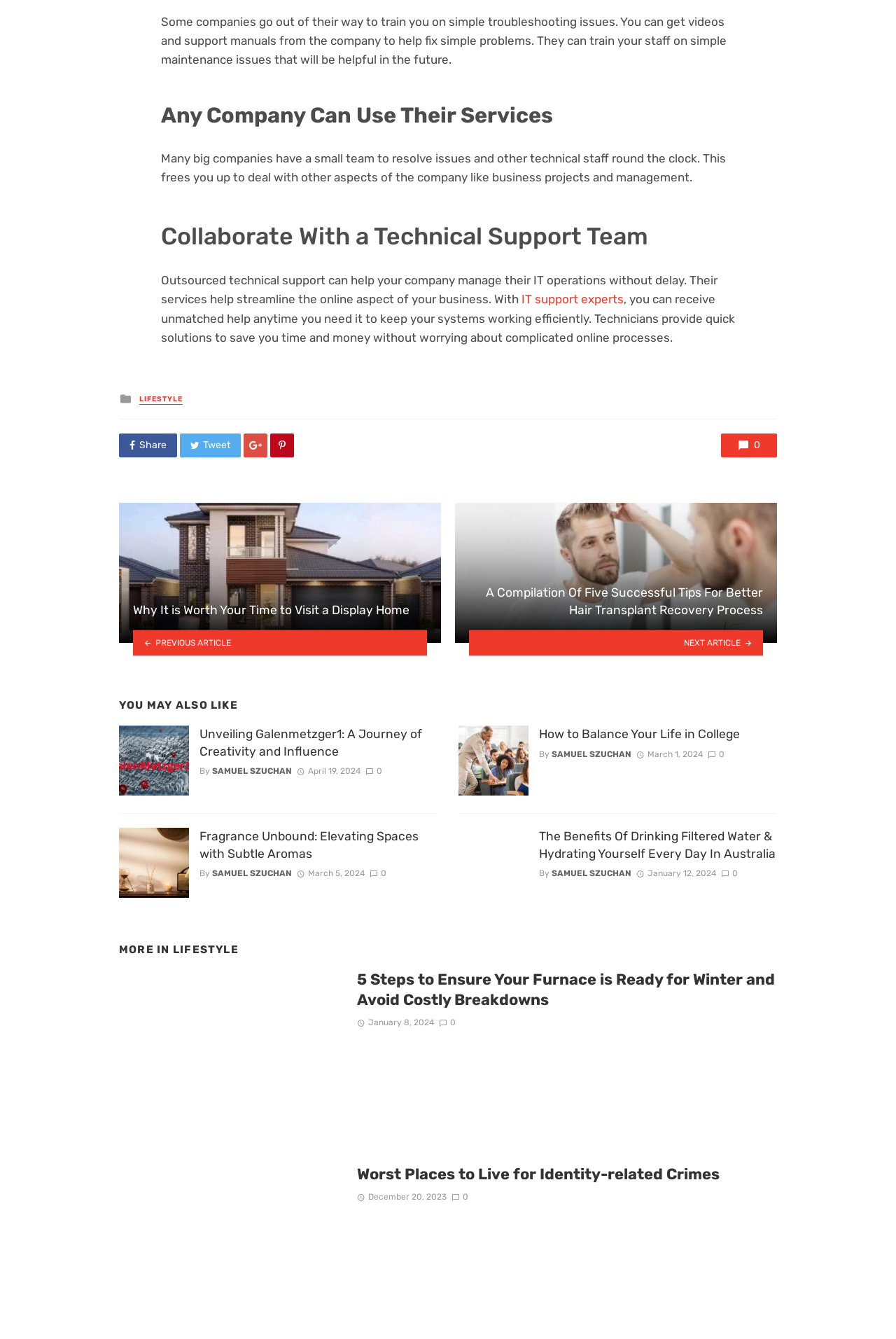How many articles are listed under 'YOU MAY ALSO LIKE'?
Using the image as a reference, deliver a detailed and thorough answer to the question.

The section 'YOU MAY ALSO LIKE' is located in the middle of the webpage, and it lists four articles with their titles, images, and authors, so there are four articles listed under 'YOU MAY ALSO LIKE'.